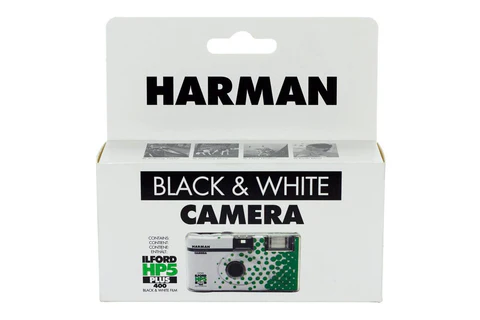What type of film is pre-loaded in the camera?
Please use the image to deliver a detailed and complete answer.

The Ilford HP5 Plus logo is visible on the packaging, indicating that the camera comes pre-loaded with this popular 400 ISO black and white film, known for its versatility in various lighting conditions.